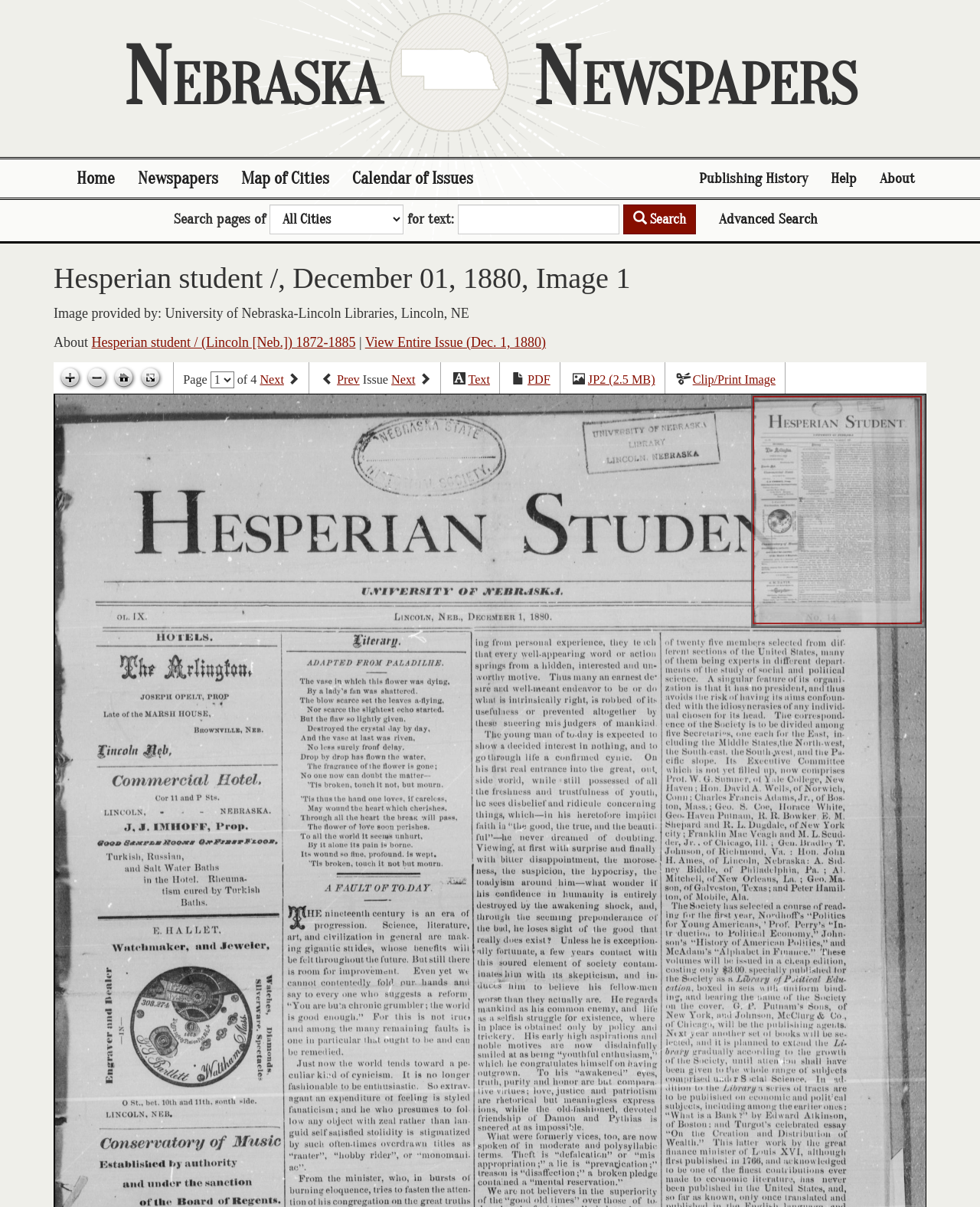Provide an in-depth description of the elements and layout of the webpage.

This webpage is dedicated to Nebraska Newspapers, providing resources related to the state's papers, including full-text search and historical essays. At the top of the page, there is a heading "Nebraska Newspapers" followed by a row of links, including "Home", "Newspapers", "Map of Cities", "Calendar of Issues", "Publishing History", "Help", and "About". 

Below the links, there is a search bar with a combobox and a search button. The search bar is labeled "Search pages of" and allows users to input search terms. There is also an "Advanced Search" link next to the search button.

The main content of the page is focused on a specific newspaper issue, "Hesperian student / (Lincoln [Neb.]) 1872-1885, December 01, 1880, Image 1". There is a heading with the title of the newspaper issue, followed by a static text "Image provided by: University of Nebraska-Lincoln Libraries, Lincoln, NE". 

On the left side of the page, there are several links and buttons related to the newspaper issue, including "About", "Hesperian student / (Lincoln [Neb.]) 1872-1885", "View Entire Issue (Dec. 1, 1880)", and several image control buttons such as "Zoom in", "Zoom out", "Go home", and "Toggle full page". 

On the right side of the page, there is a pagination section with a combobox to select the page number, and links to navigate to the previous or next page, previous or next issue, and to view the issue in different formats such as text, PDF, JP2, and clip/print image. 

The majority of the page is occupied by a canvas element, which likely displays the image of the newspaper issue.